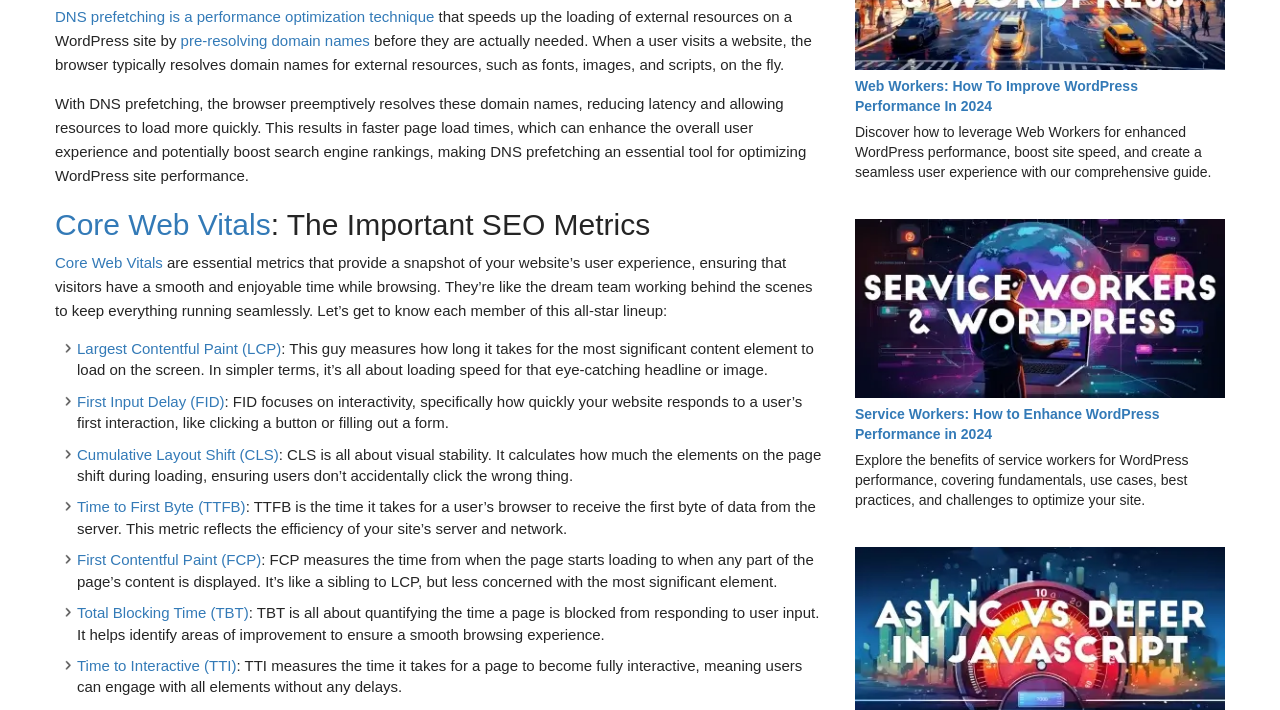Provide the bounding box coordinates of the section that needs to be clicked to accomplish the following instruction: "Explore Largest Contentful Paint."

[0.06, 0.479, 0.22, 0.503]